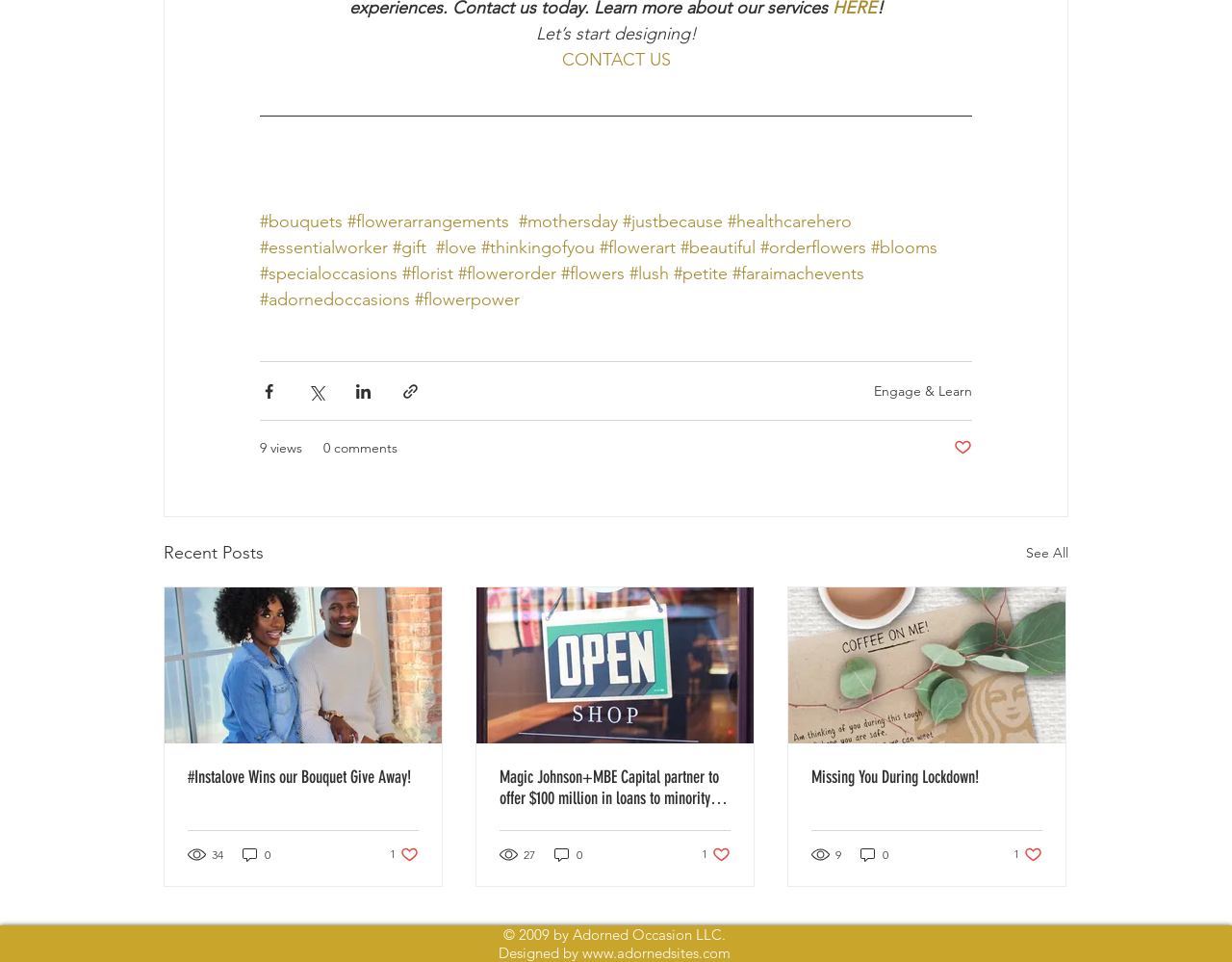Predict the bounding box coordinates of the area that should be clicked to accomplish the following instruction: "Click on 'CONTACT US'". The bounding box coordinates should consist of four float numbers between 0 and 1, i.e., [left, top, right, bottom].

[0.456, 0.051, 0.544, 0.073]